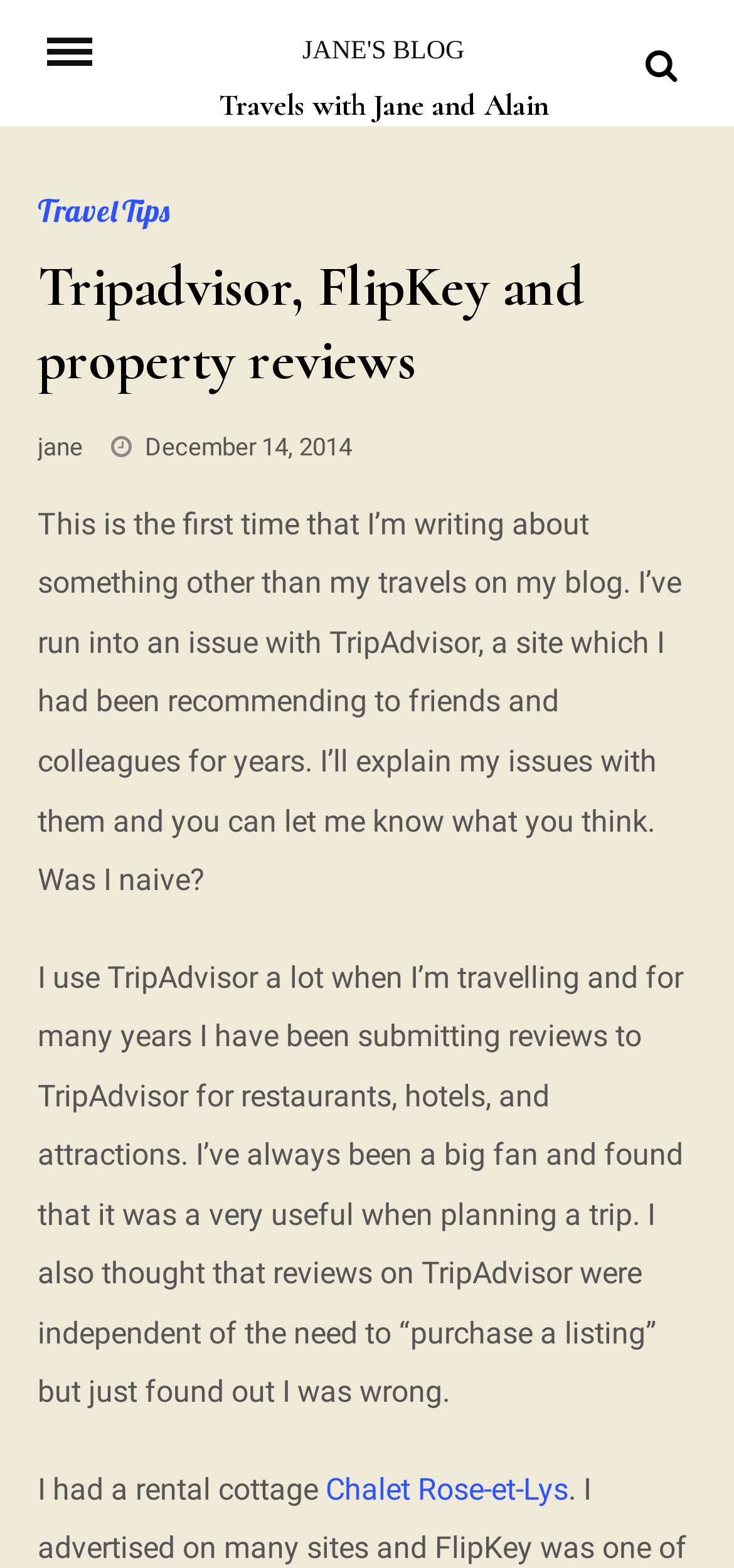Please determine the bounding box coordinates for the element with the description: "Travel Tips".

[0.051, 0.122, 0.231, 0.146]